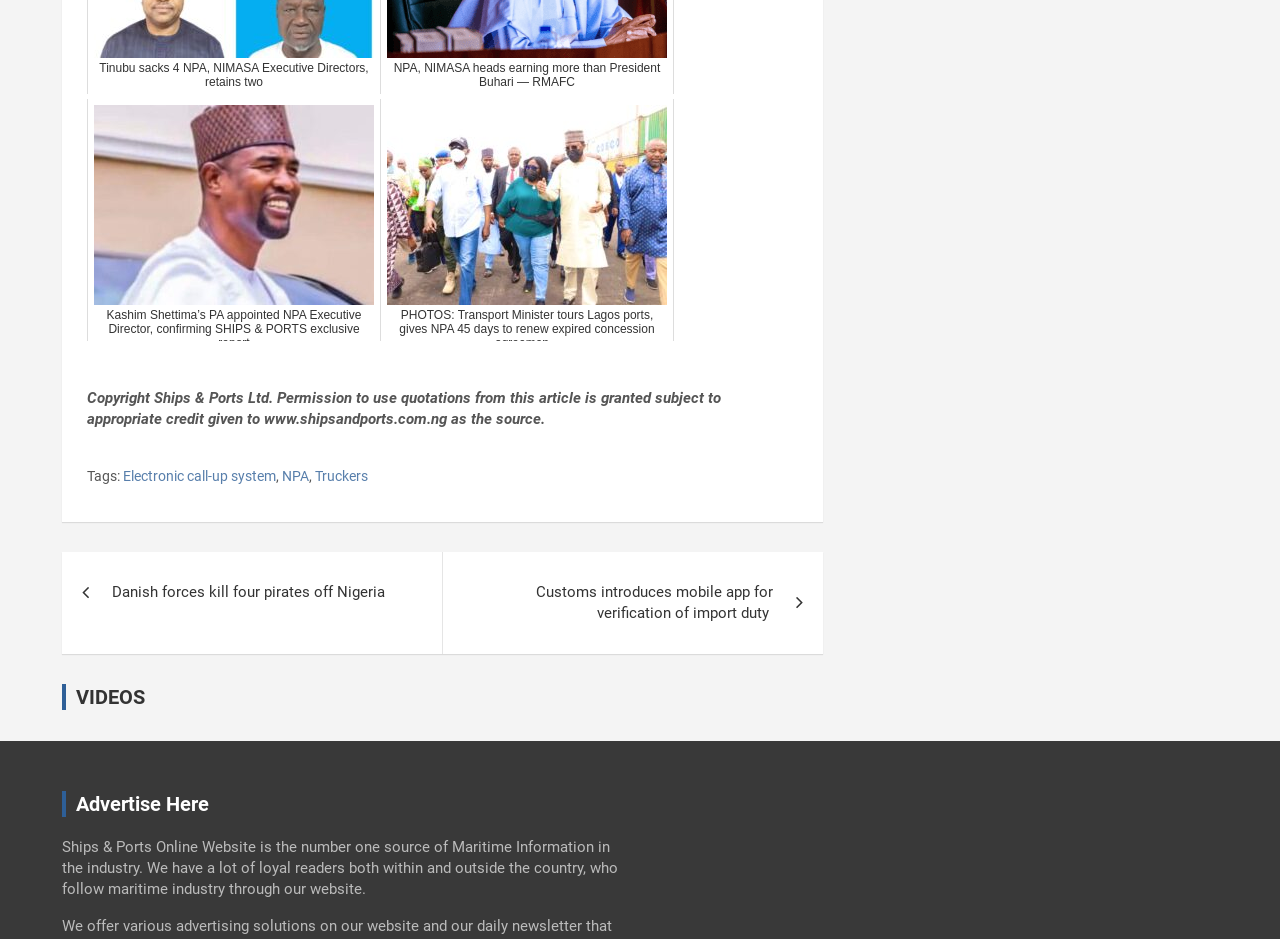Locate the bounding box coordinates of the clickable element to fulfill the following instruction: "Watch videos". Provide the coordinates as four float numbers between 0 and 1 in the format [left, top, right, bottom].

[0.059, 0.73, 0.113, 0.755]